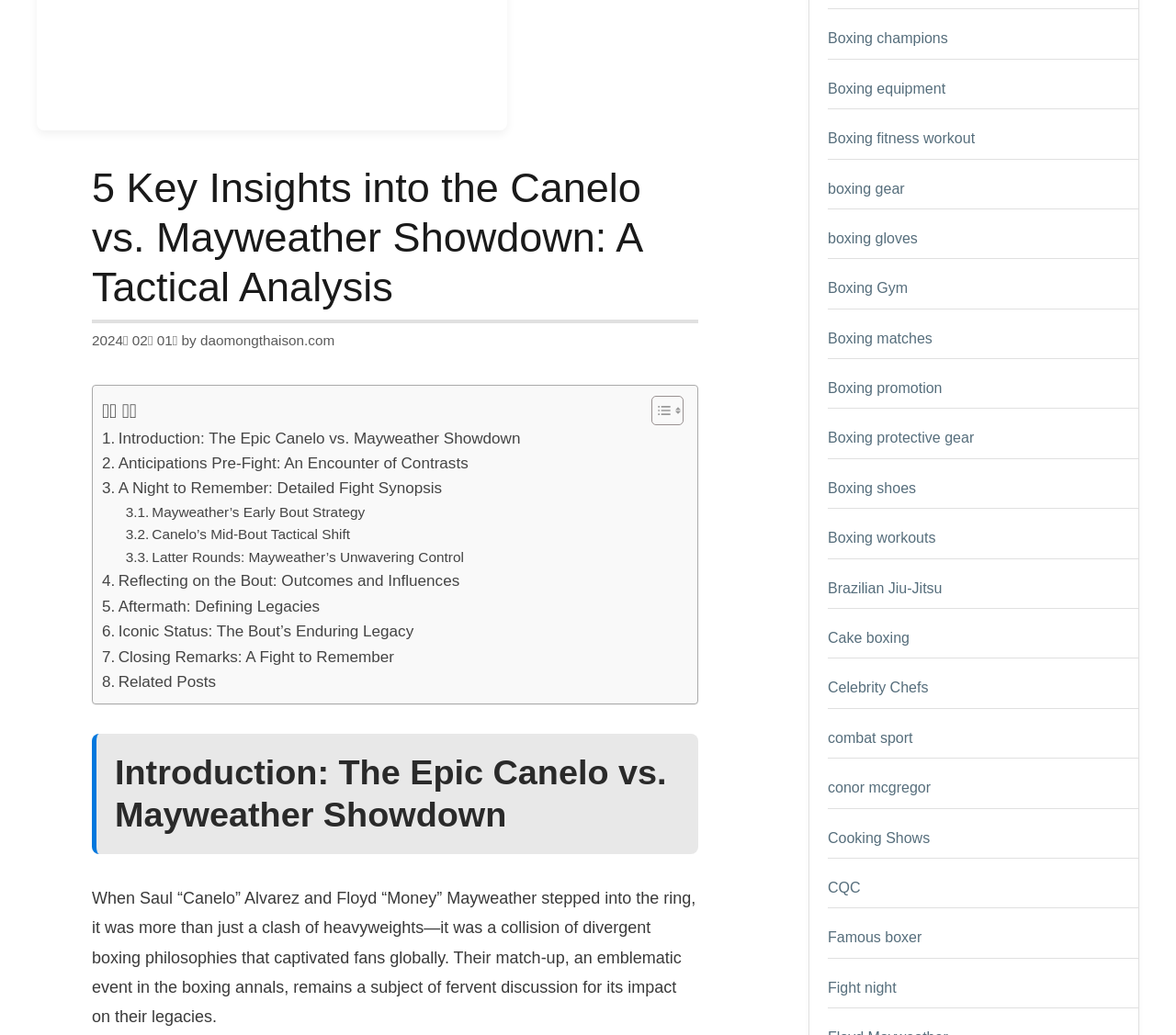Locate the UI element described by Aftermath: Defining Legacies and provide its bounding box coordinates. Use the format (top-left x, top-left y, bottom-right x, bottom-right y) with all values as floating point numbers between 0 and 1.

[0.087, 0.574, 0.272, 0.598]